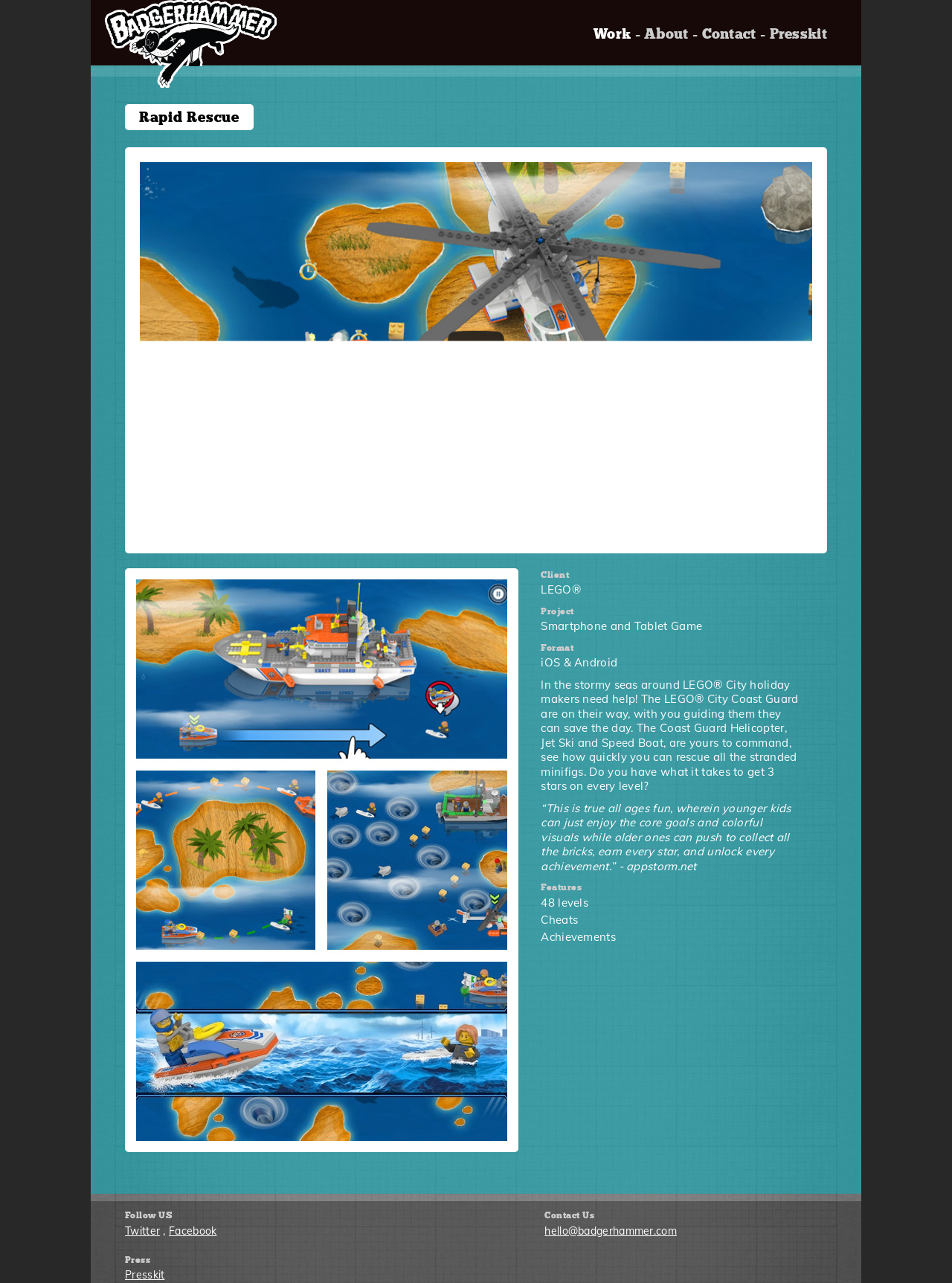What is the name of the game?
Carefully analyze the image and provide a detailed answer to the question.

The name of the game can be found in the heading element with the text 'Rapid Rescue' at the top of the webpage.